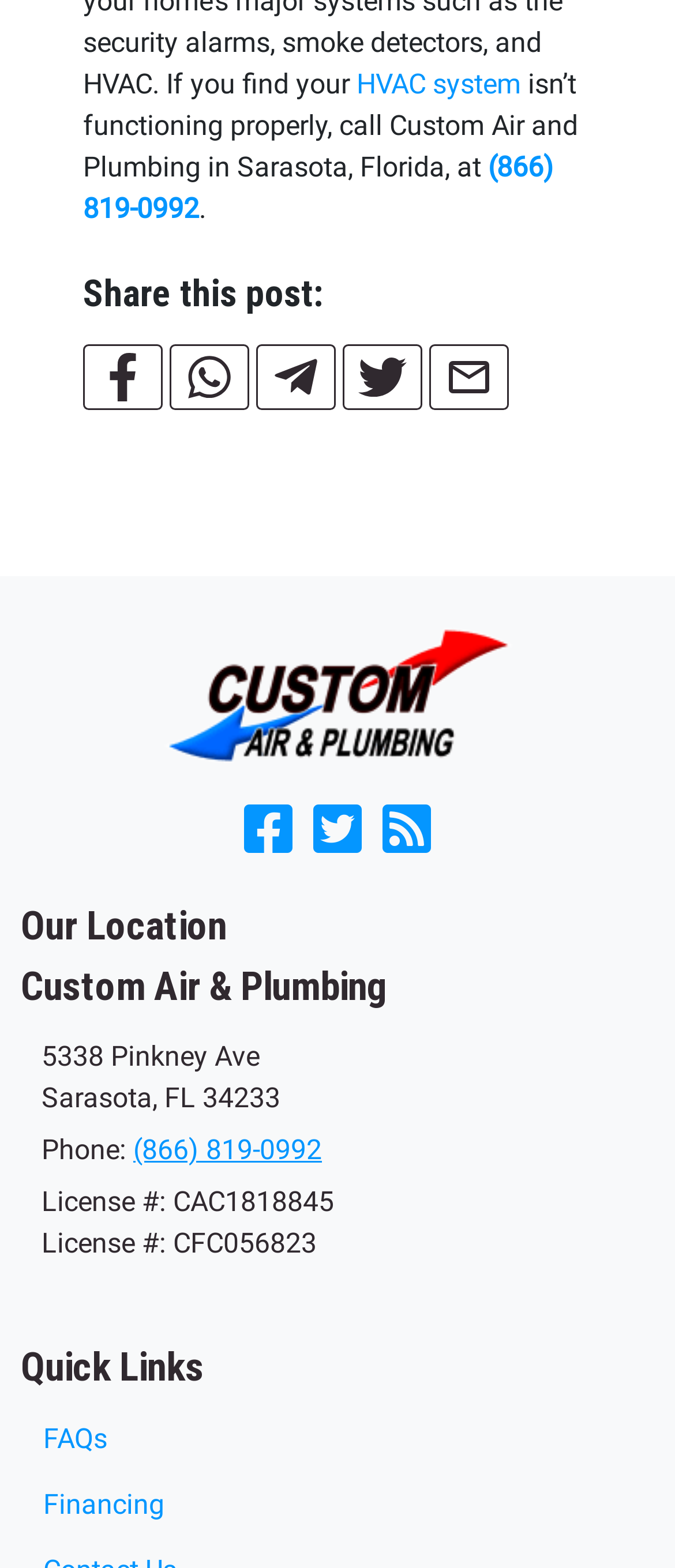Specify the bounding box coordinates of the area to click in order to execute this command: 'Visit the Facebook page'. The coordinates should consist of four float numbers ranging from 0 to 1, and should be formatted as [left, top, right, bottom].

[0.362, 0.525, 0.433, 0.546]